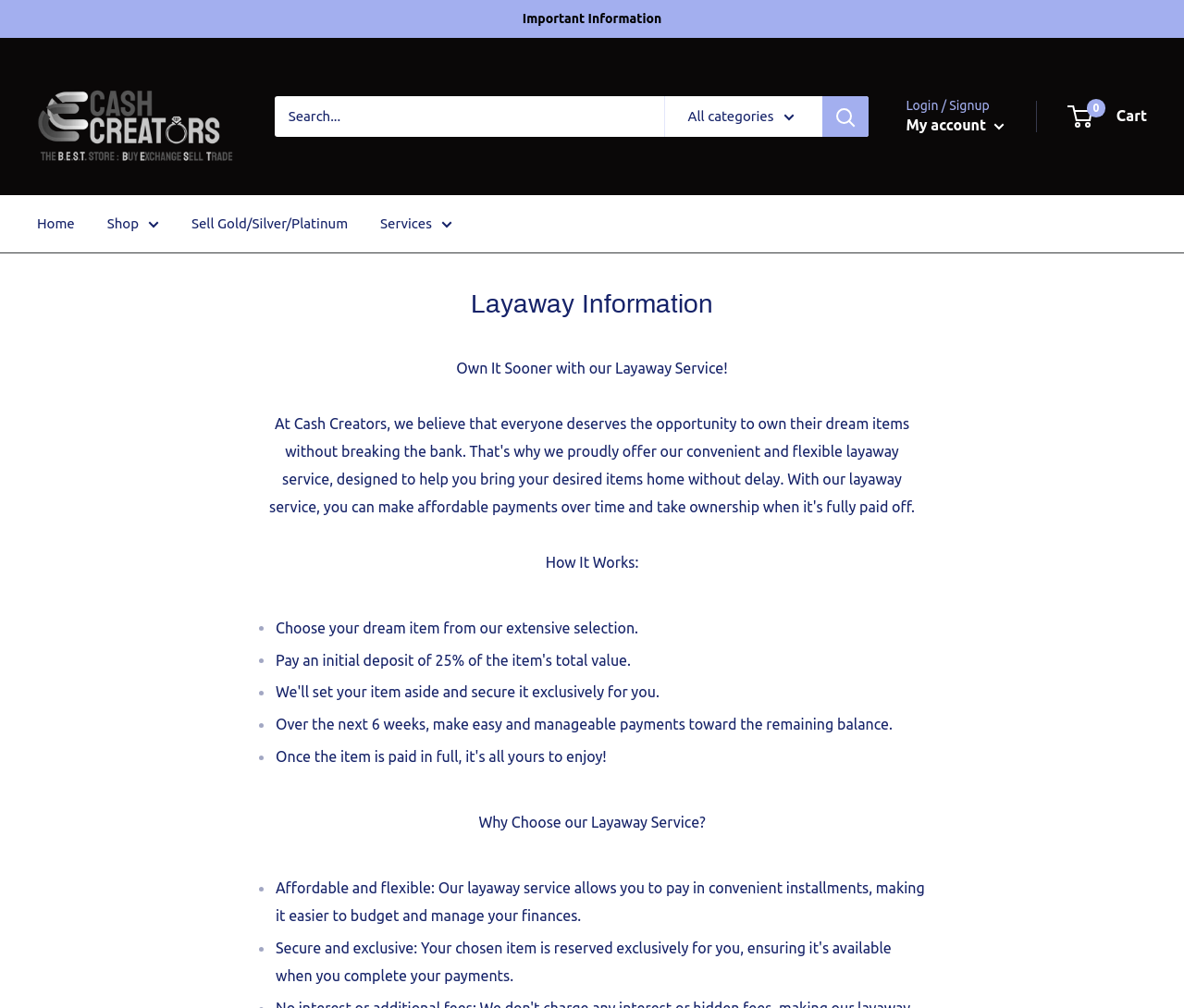Select the bounding box coordinates of the element I need to click to carry out the following instruction: "View my account".

[0.765, 0.111, 0.848, 0.139]